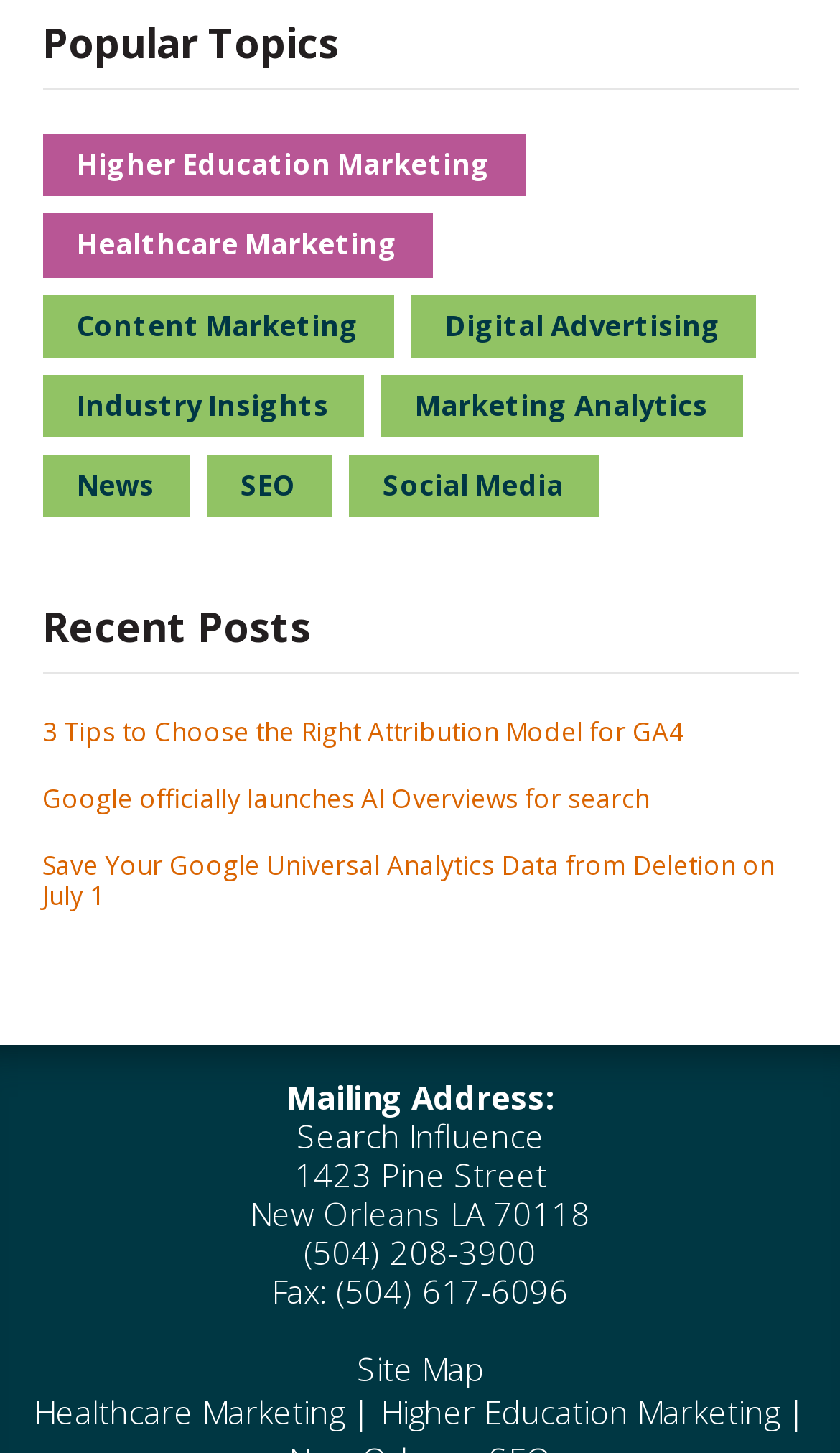Identify the bounding box coordinates of the area that should be clicked in order to complete the given instruction: "Visit 'Site Map'". The bounding box coordinates should be four float numbers between 0 and 1, i.e., [left, top, right, bottom].

[0.424, 0.927, 0.576, 0.956]